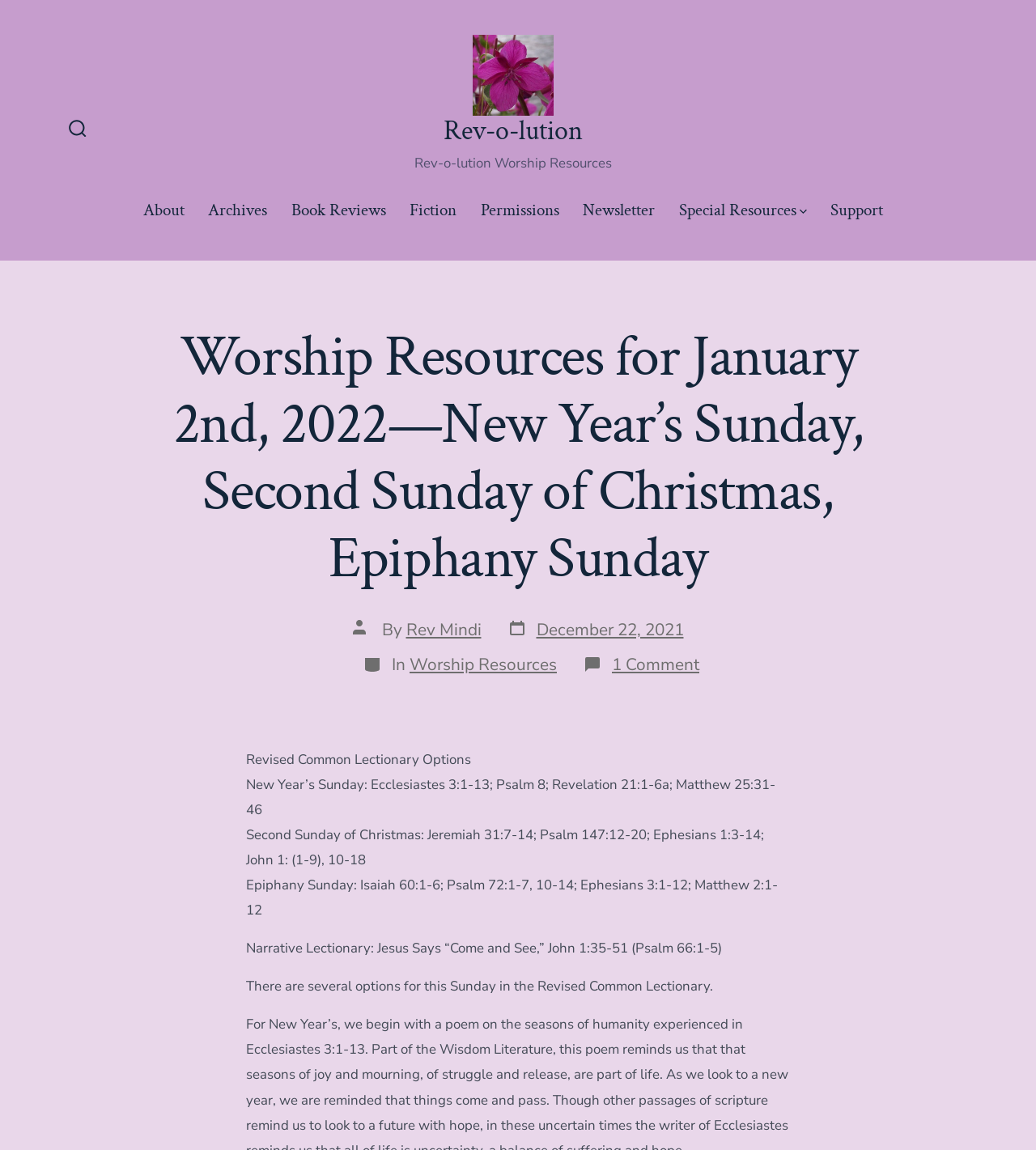What is the name of the author of this post?
Based on the visual information, provide a detailed and comprehensive answer.

I found the answer by looking at the section with the heading 'Worship Resources for January 2nd, 2022—New Year’s Sunday, Second Sunday of Christmas, Epiphany Sunday' and then finding the text 'Post author' followed by the name 'Rev Mindi'.